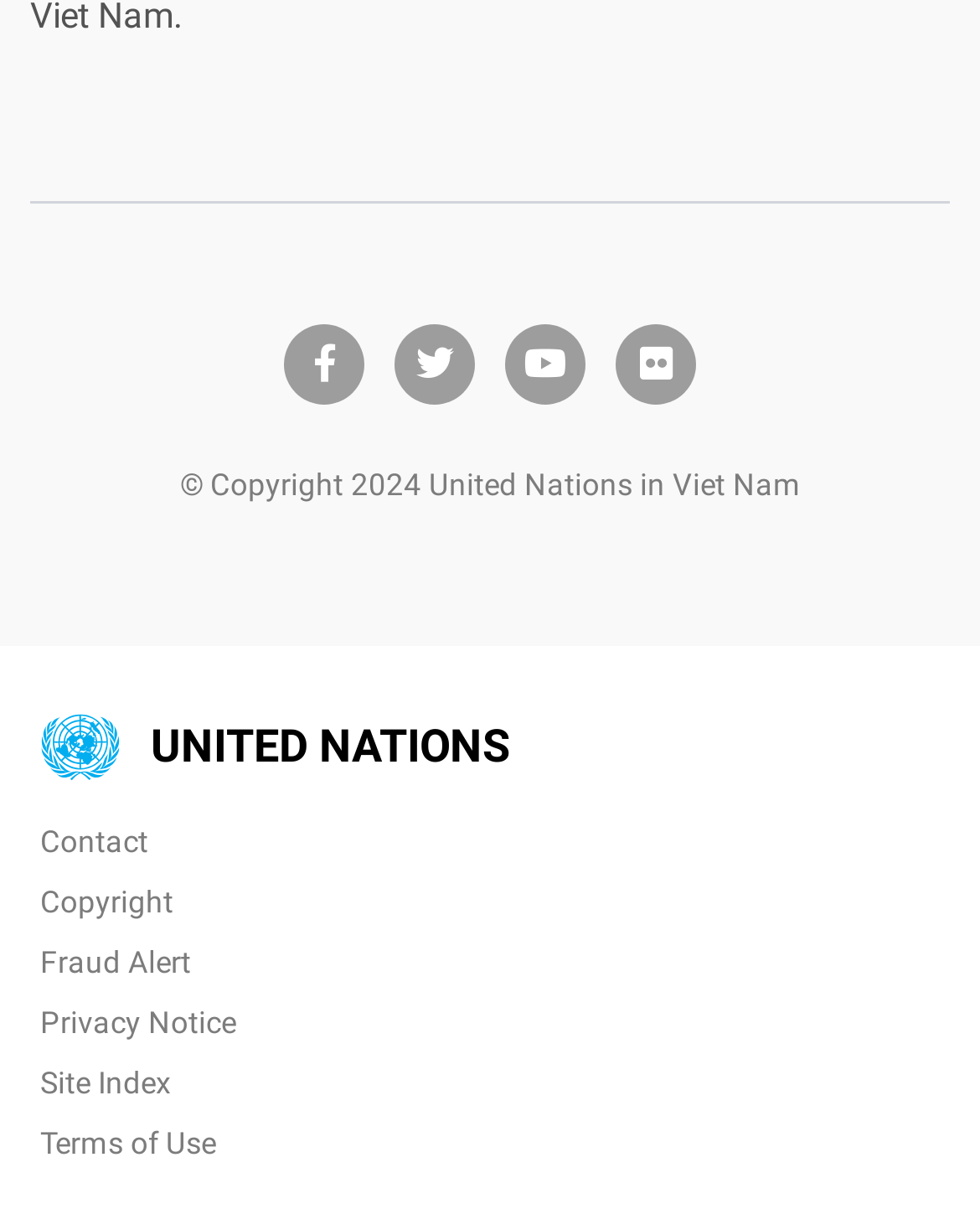Pinpoint the bounding box coordinates of the clickable element to carry out the following instruction: "go to youtube channel."

[0.535, 0.285, 0.578, 0.318]